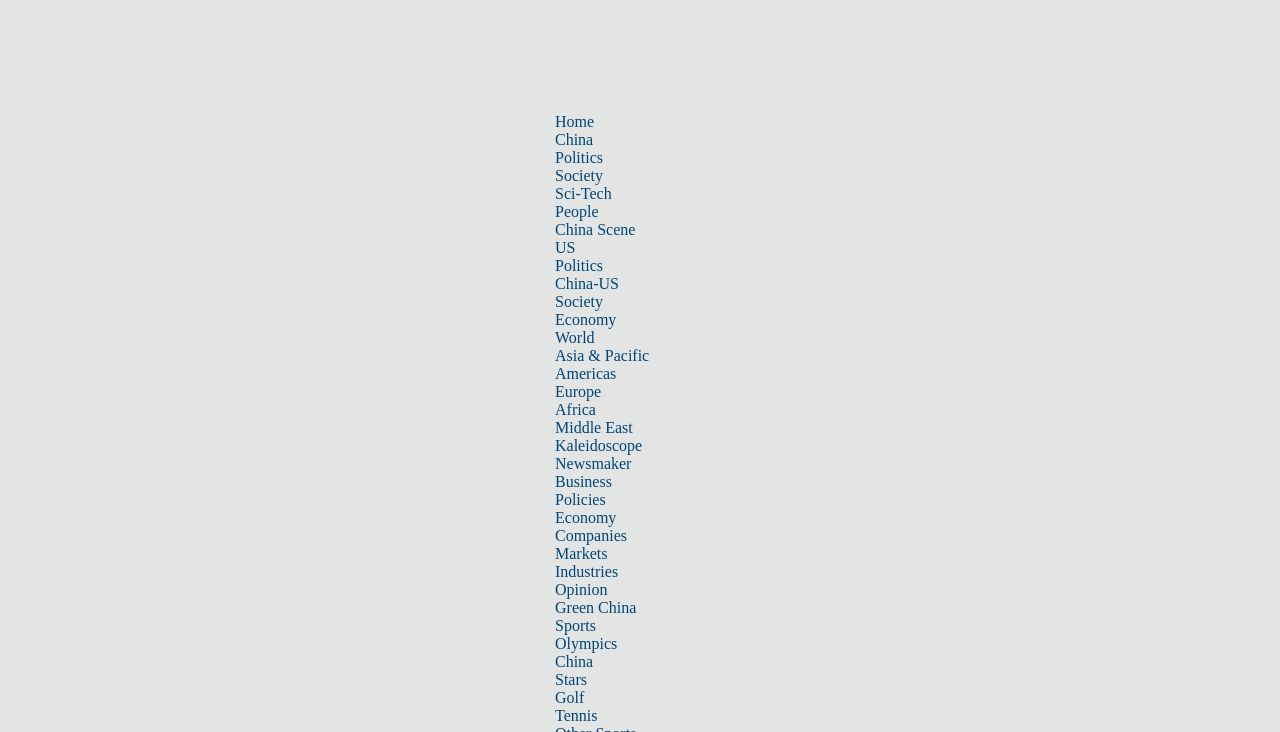Please provide the bounding box coordinates for the element that needs to be clicked to perform the instruction: "Click on the 'Home' link". The coordinates must consist of four float numbers between 0 and 1, formatted as [left, top, right, bottom].

[0.434, 0.154, 0.464, 0.178]